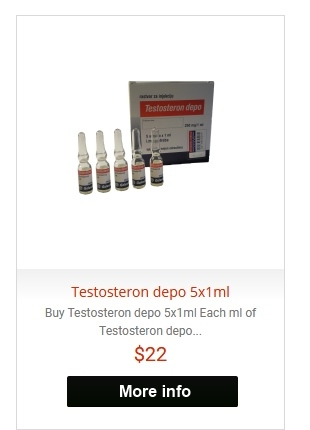With reference to the screenshot, provide a detailed response to the question below:
How many vials are in the product?

The product display shows five small vials of the injectable steroid, which is also indicated by the '5x1ml' in the product name.